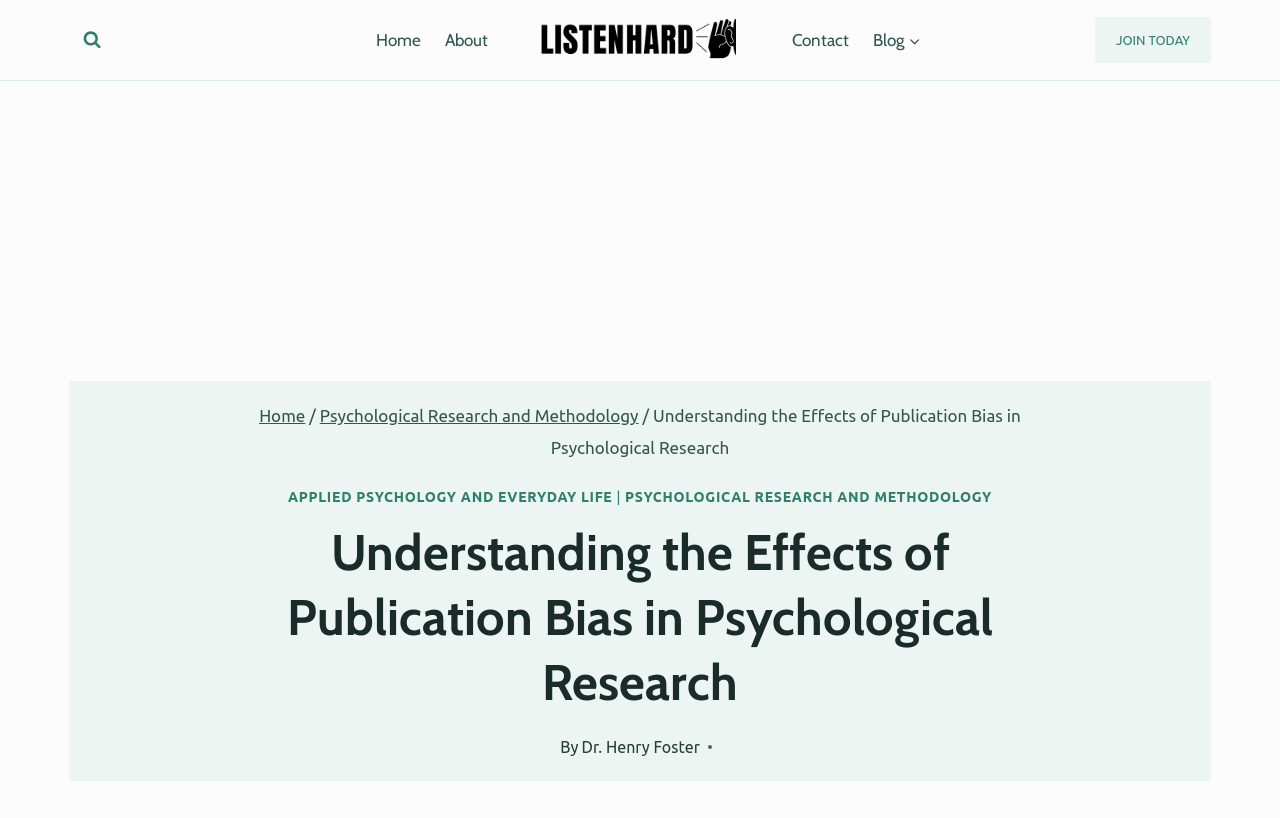What are the main navigation categories?
Refer to the image and respond with a one-word or short-phrase answer.

Home, About, Contact, Blog